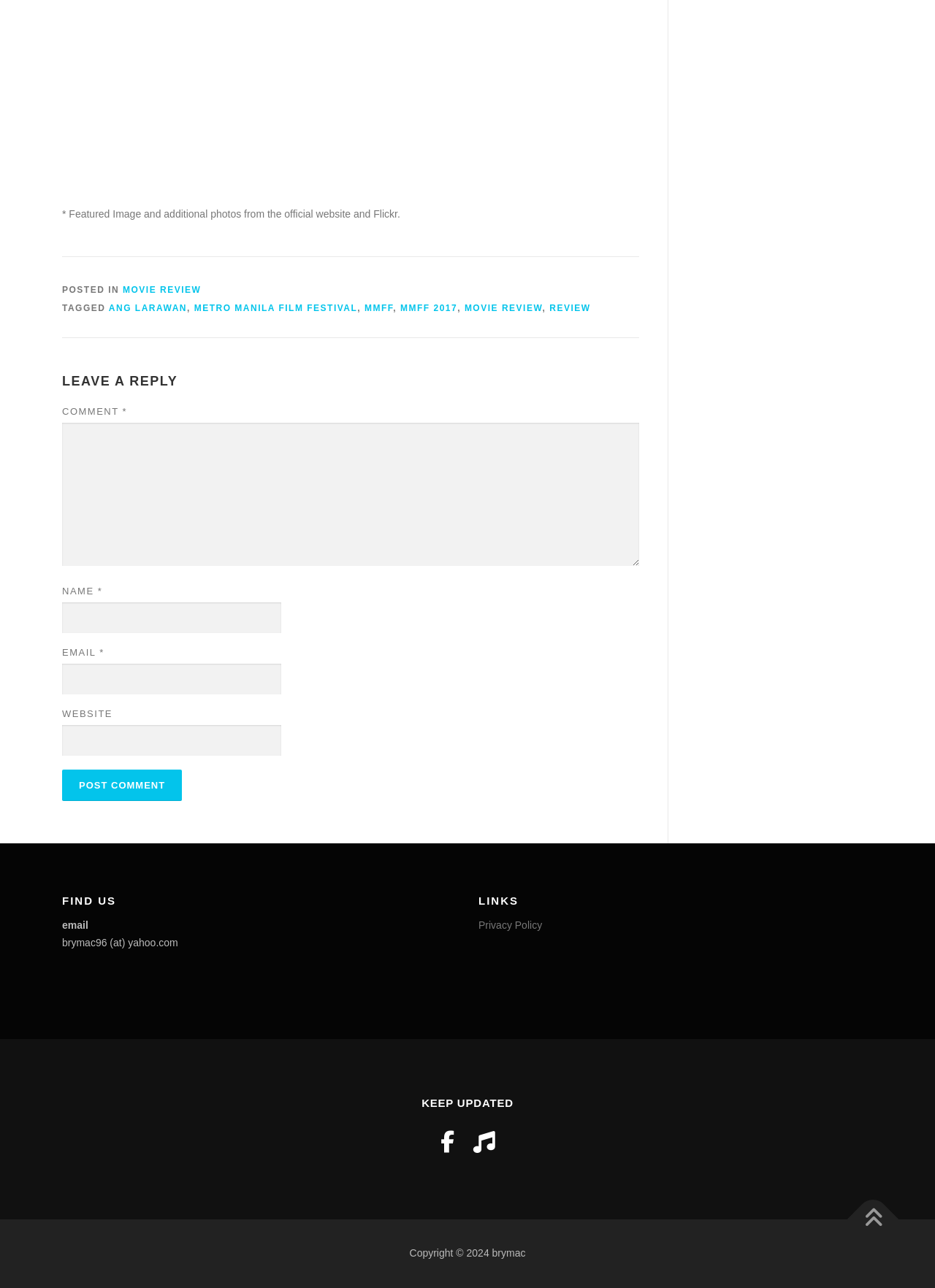How many fields are required to leave a reply?
Utilize the image to construct a detailed and well-explained answer.

In the 'LEAVE A REPLY' section, there are three required fields: 'COMMENT', 'NAME', and 'EMAIL'. These fields are marked with an asterisk (*) indicating that they are required.